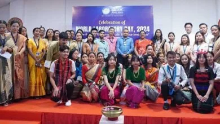What does the traditional bowl symbolize?
Refer to the image and give a detailed answer to the question.

The participants are arranged in a semi-circle around a traditional bowl, which likely symbolizes unity and cultural richness, emphasizing the communal spirit and enthusiasm of the celebration.